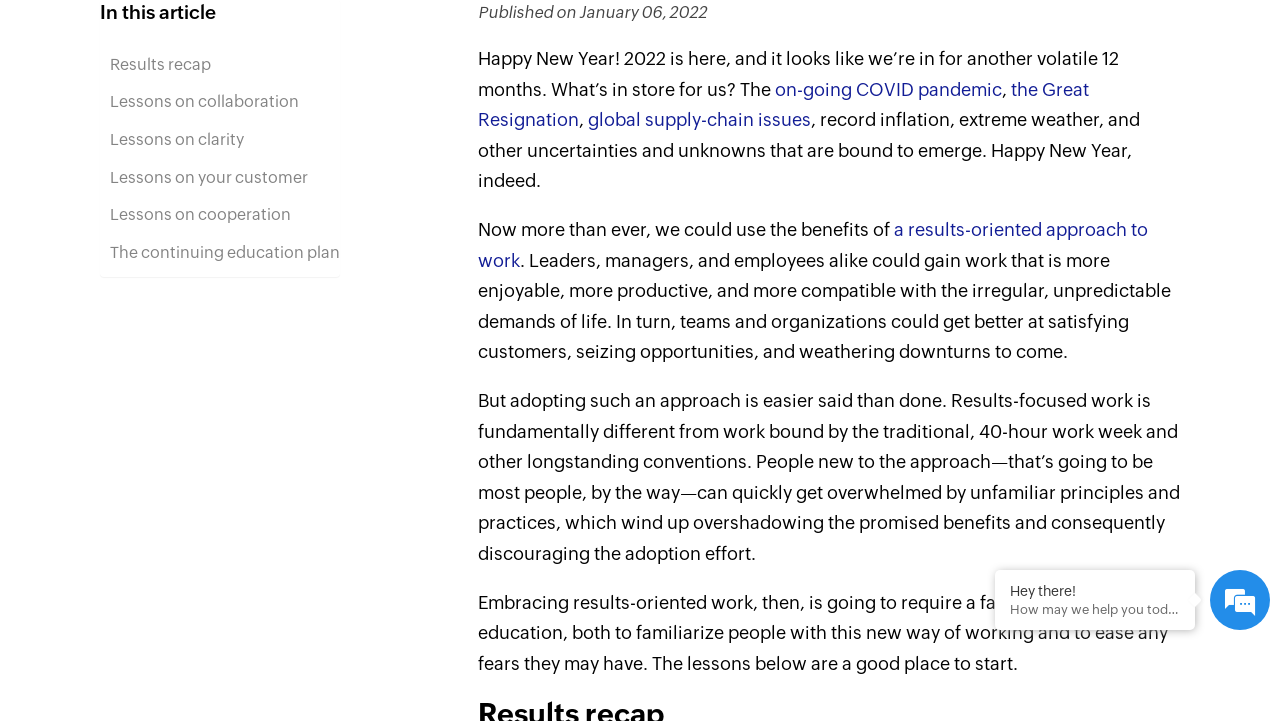Please locate the UI element described by "The continuing education plan" and provide its bounding box coordinates.

[0.078, 0.333, 0.266, 0.368]